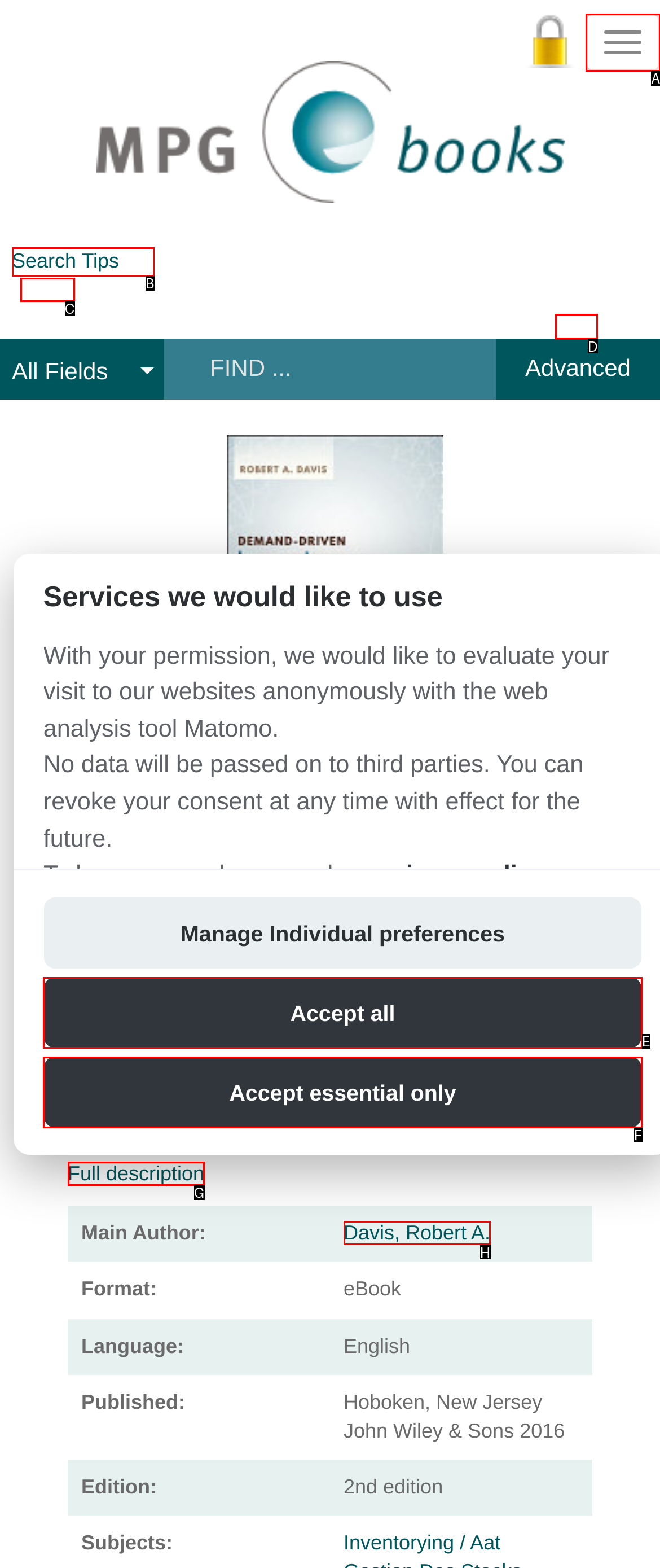Determine which option matches the element description: English
Answer using the letter of the correct option.

D